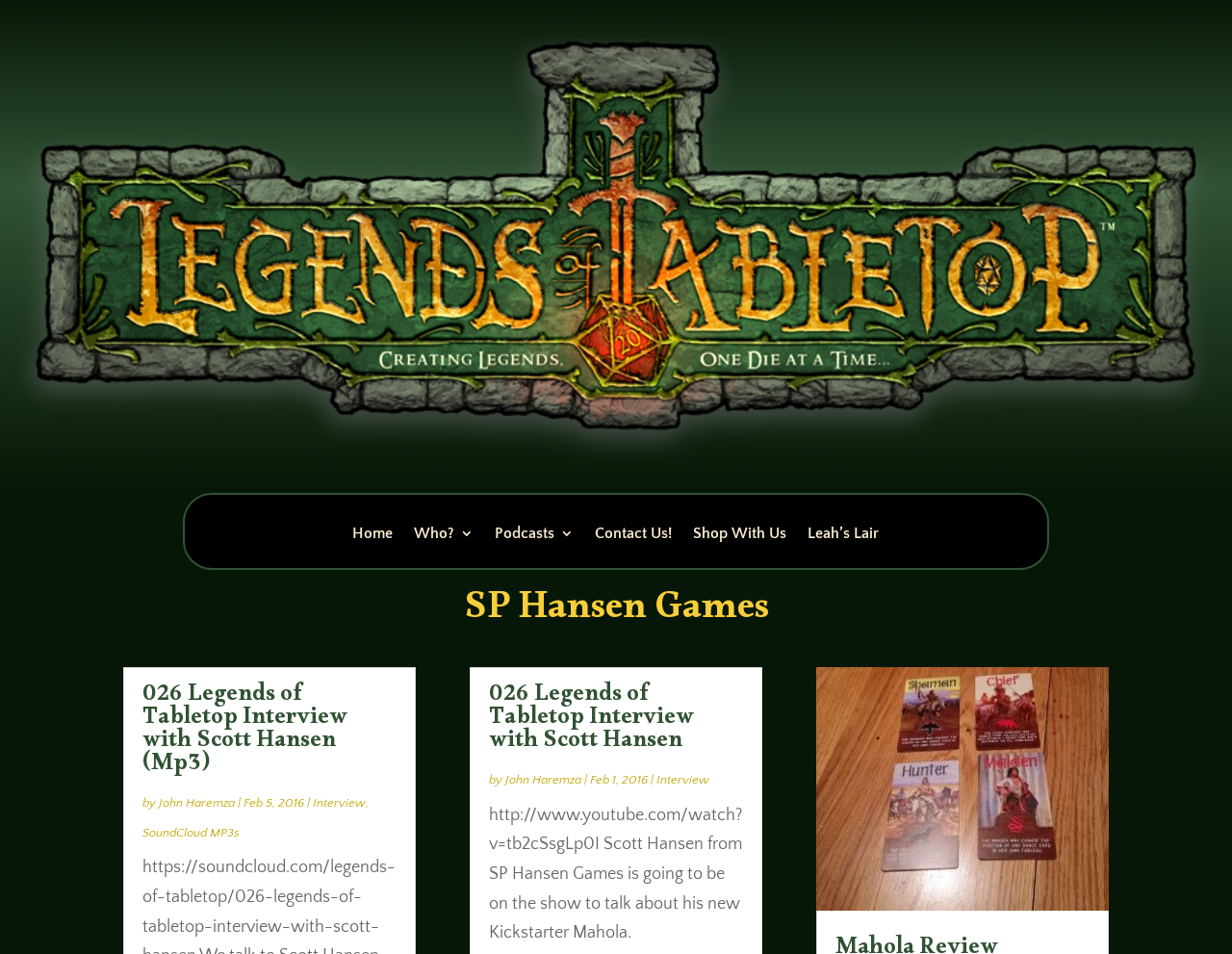Respond to the question below with a single word or phrase:
What is the name of the review section?

Mahola Review